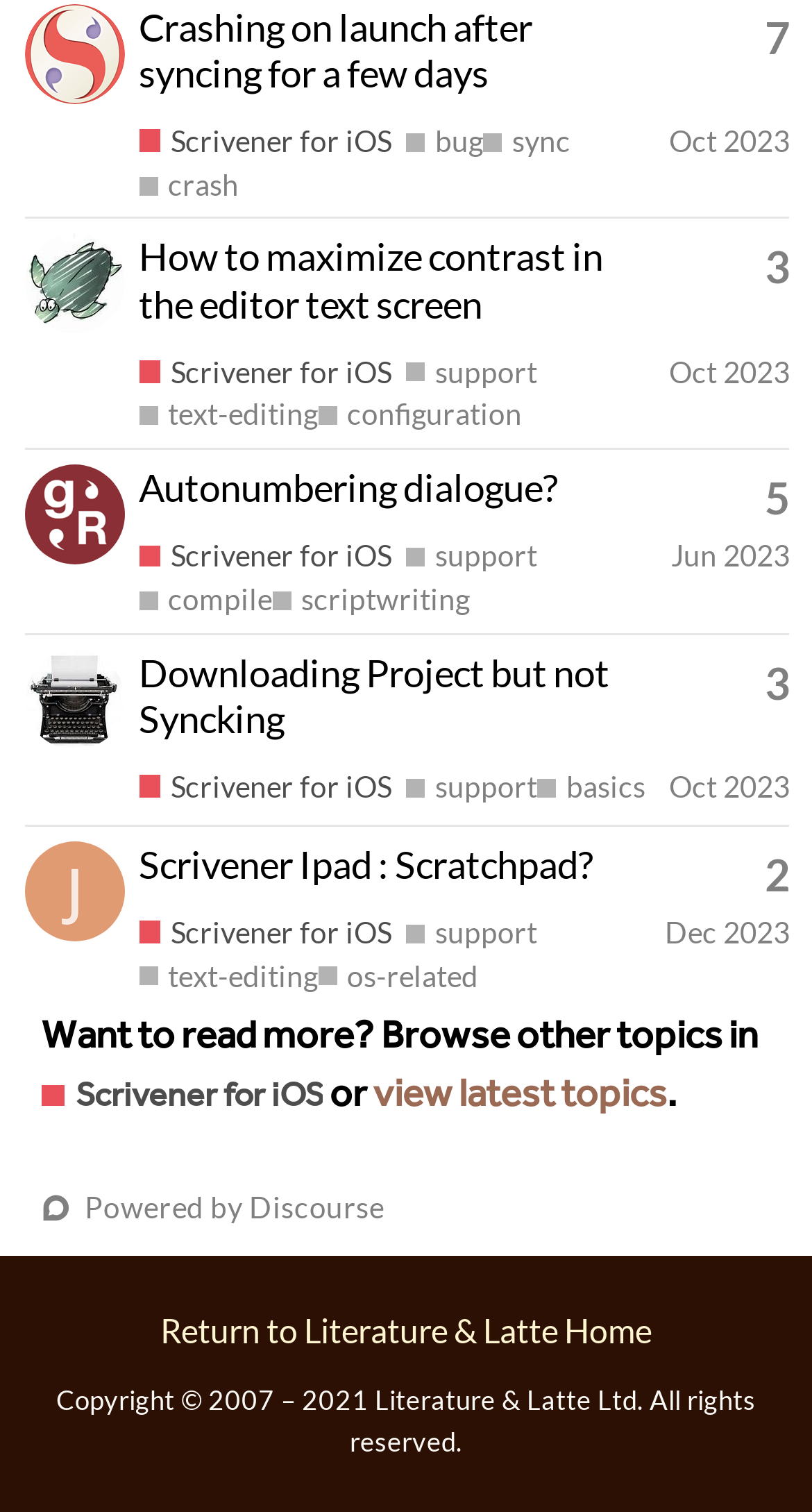Please provide a brief answer to the following inquiry using a single word or phrase:
What is the date range of the topics on this page?

Oct 2023 to Dec 2023